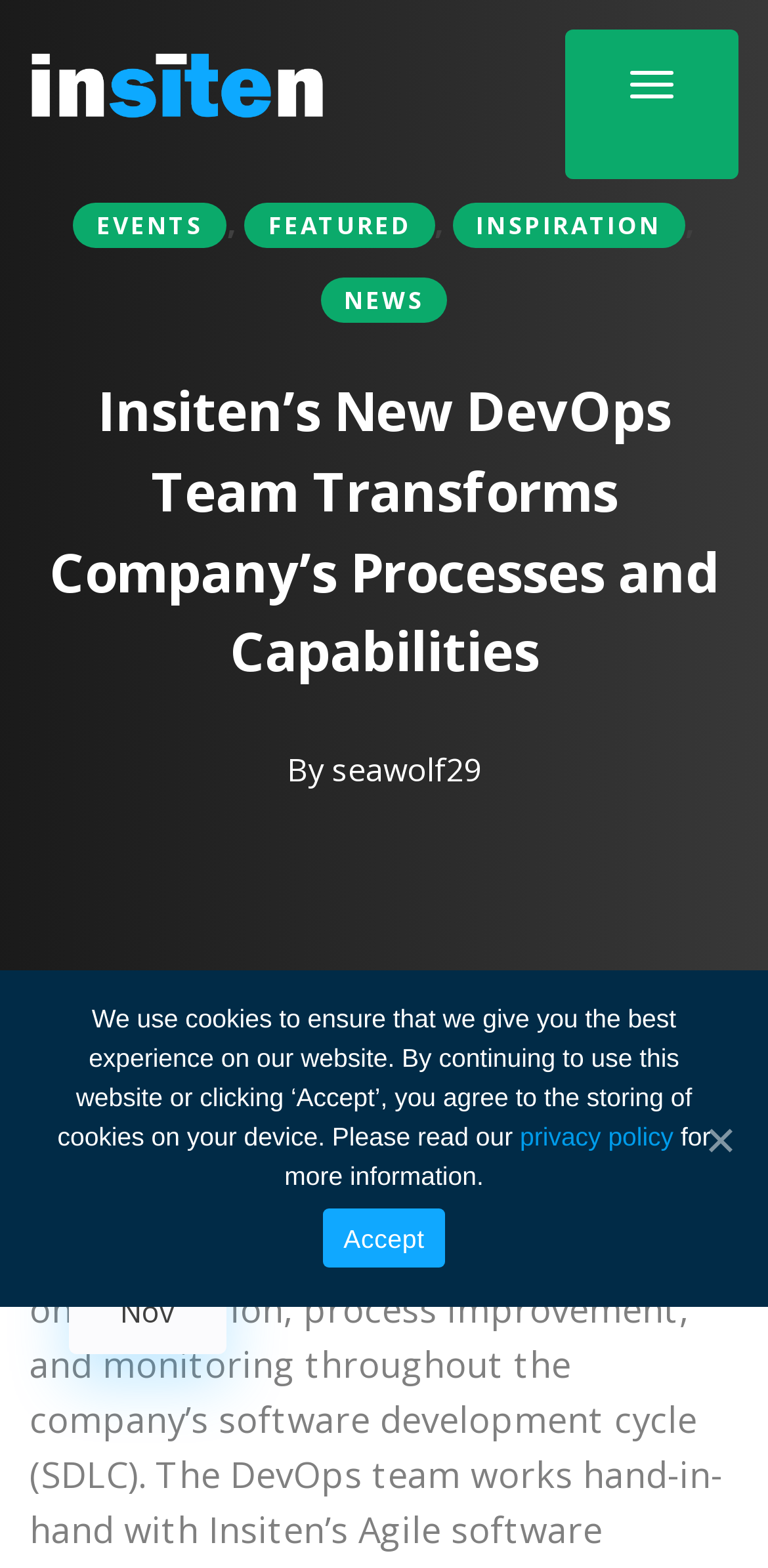Indicate the bounding box coordinates of the element that must be clicked to execute the instruction: "Read the news". The coordinates should be given as four float numbers between 0 and 1, i.e., [left, top, right, bottom].

[0.417, 0.177, 0.583, 0.205]